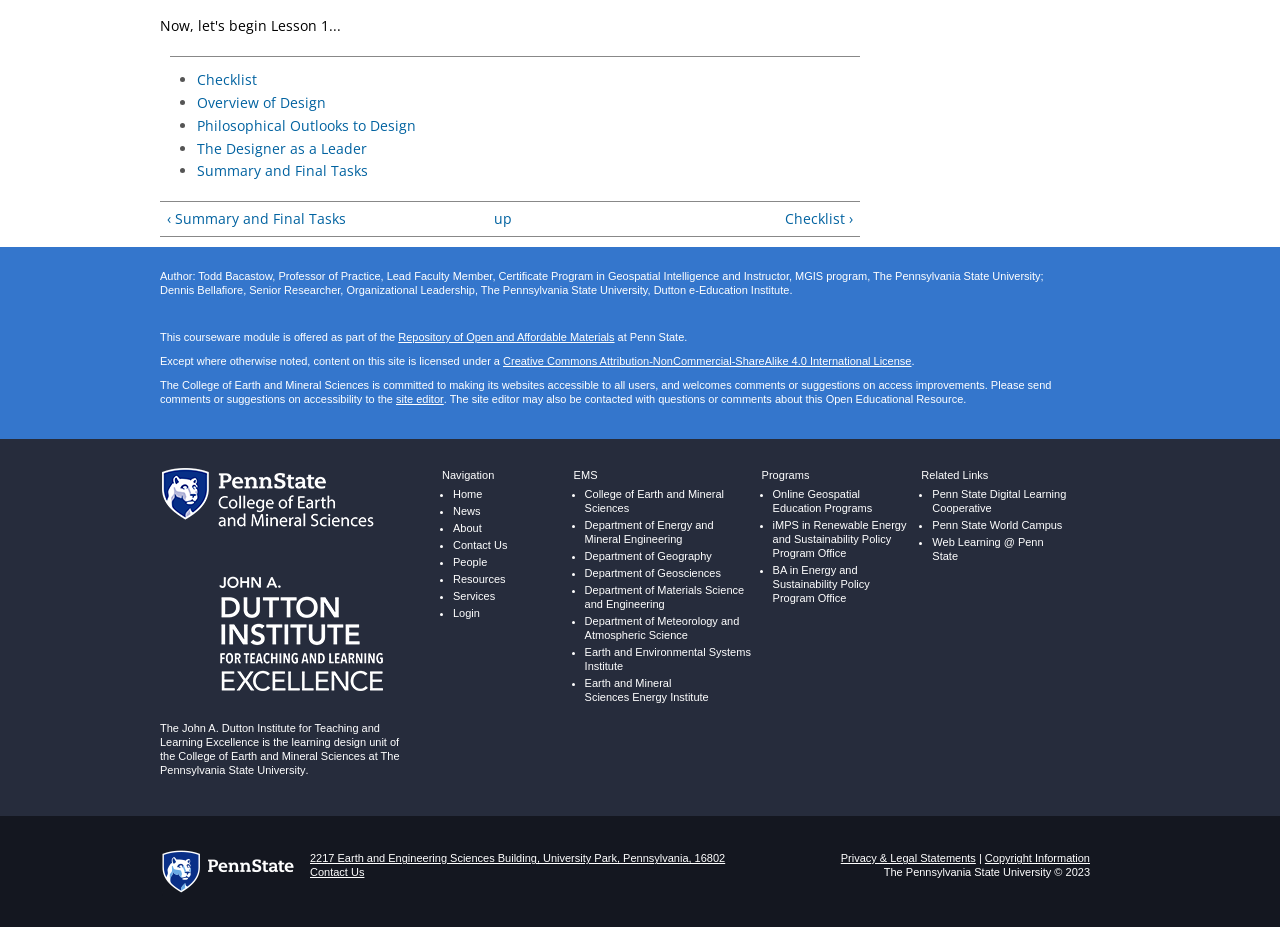Identify the bounding box coordinates of the clickable region to carry out the given instruction: "Navigate to the 'Home' page".

[0.354, 0.525, 0.377, 0.541]